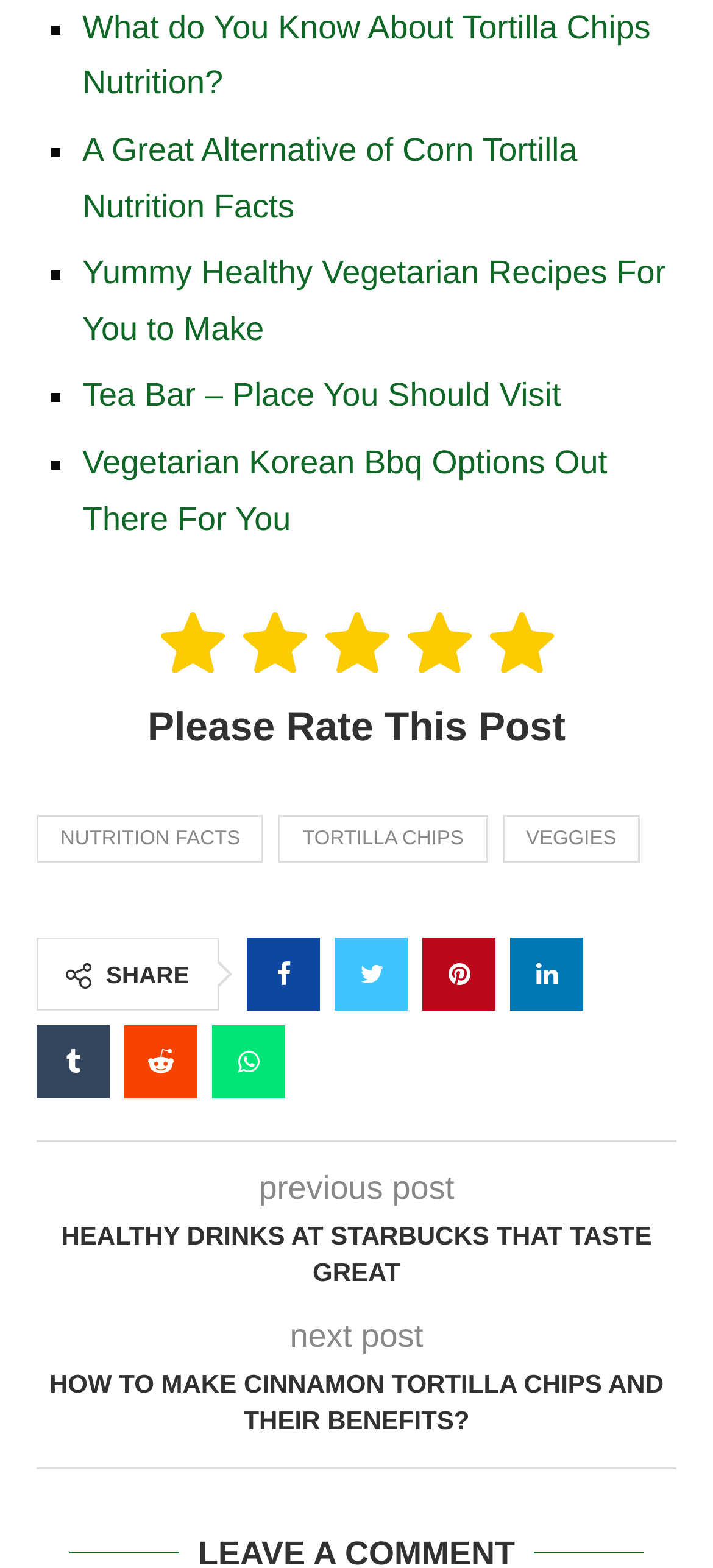What is the title of the previous post?
Based on the visual content, answer with a single word or a brief phrase.

HEALTHY DRINKS AT STARBUCKS THAT TASTE GREAT